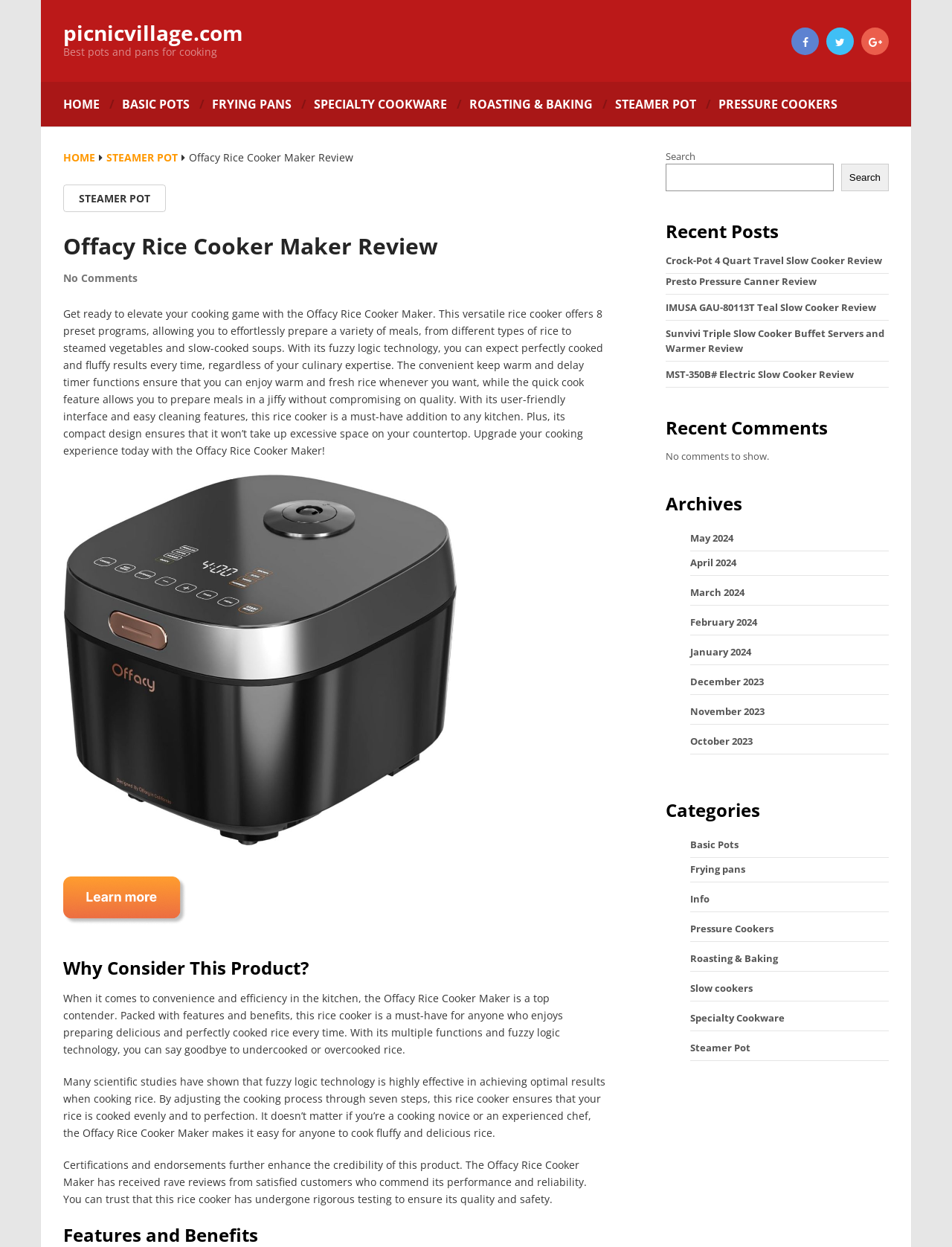Please find the bounding box coordinates of the element that you should click to achieve the following instruction: "Read the 'Offacy Rice Cooker Maker Review'". The coordinates should be presented as four float numbers between 0 and 1: [left, top, right, bottom].

[0.198, 0.121, 0.371, 0.132]